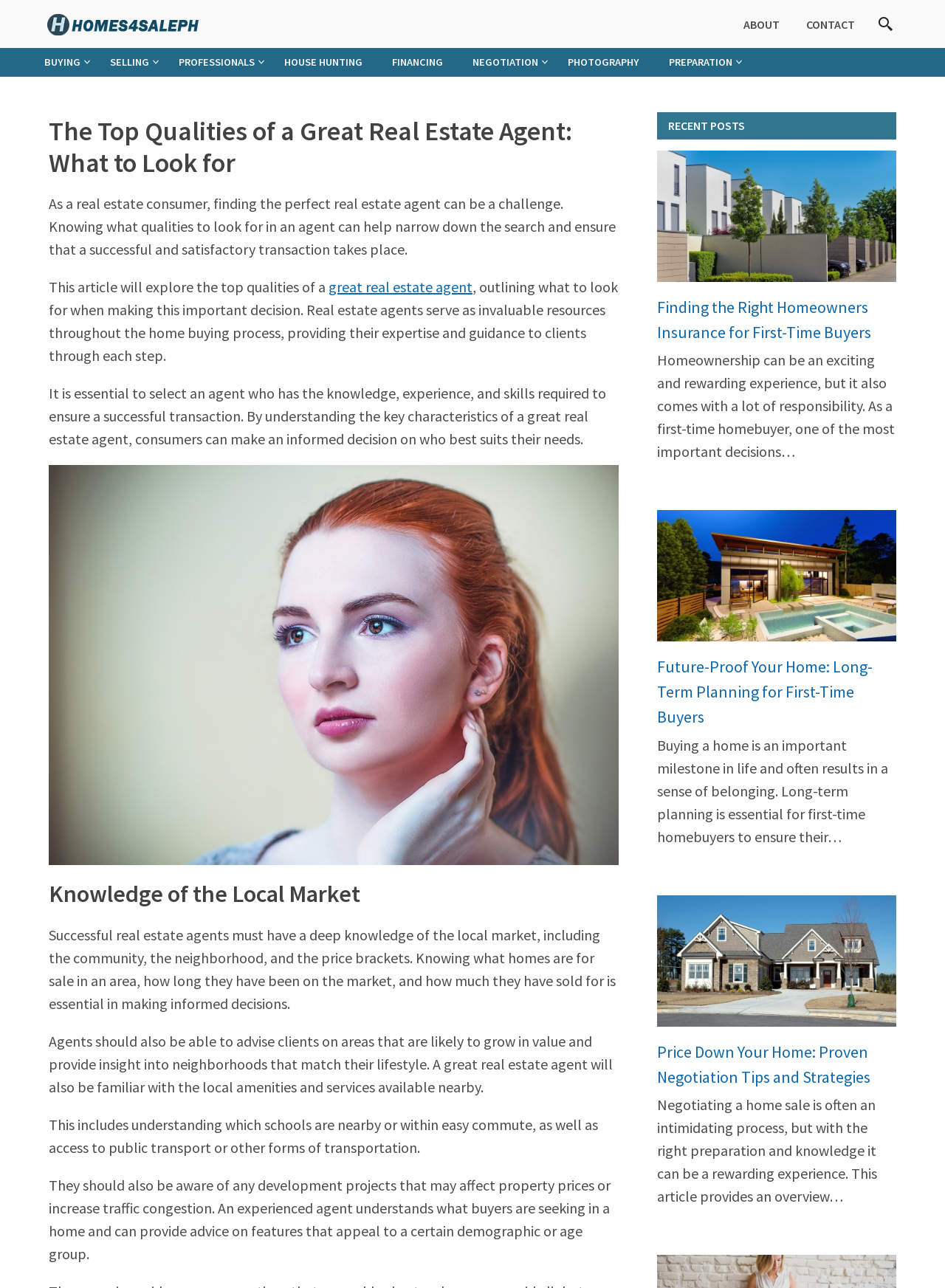Please mark the bounding box coordinates of the area that should be clicked to carry out the instruction: "Read 'Finding the Right Homeowners Insurance for First-Time Buyers' article".

[0.695, 0.226, 0.948, 0.271]